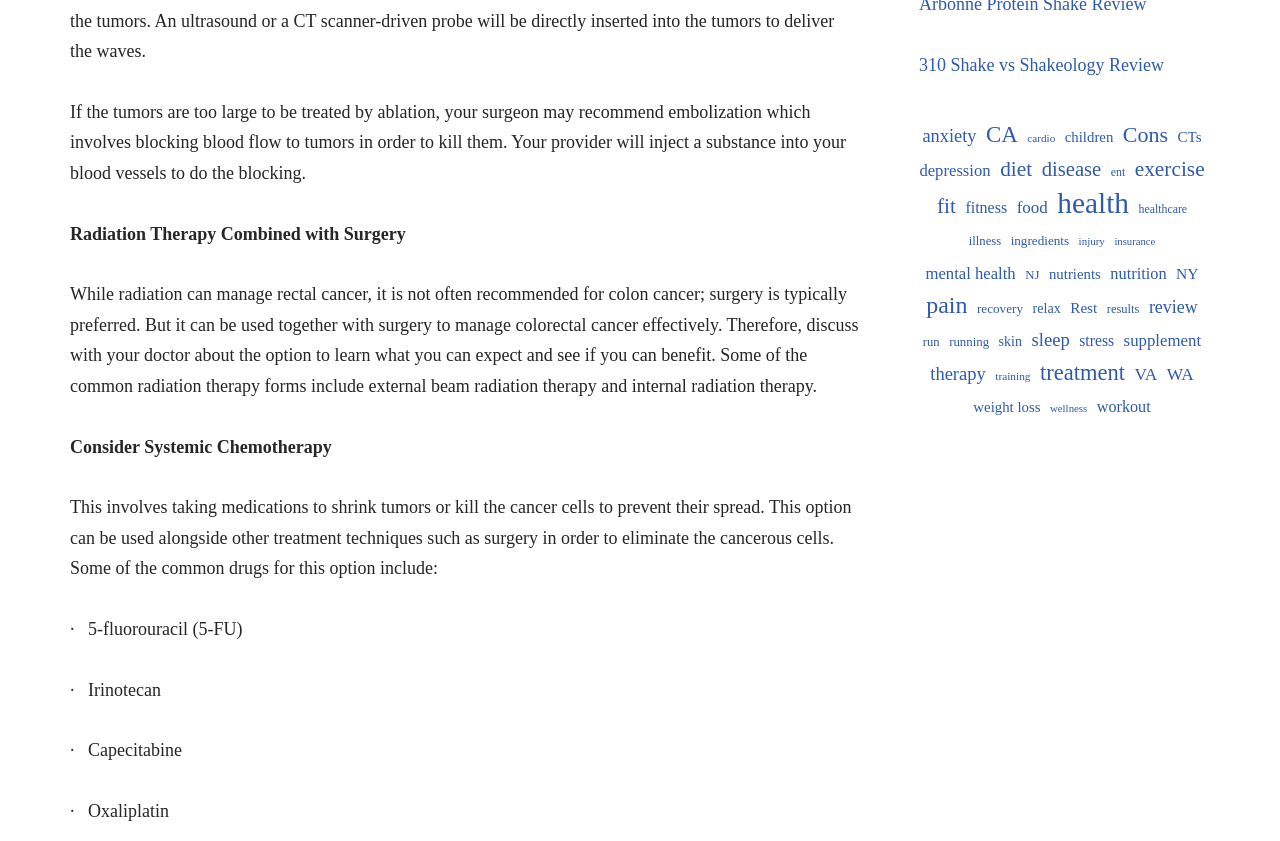Find the bounding box coordinates of the clickable region needed to perform the following instruction: "View the review of 310 Shake vs Shakeology". The coordinates should be provided as four float numbers between 0 and 1, i.e., [left, top, right, bottom].

[0.718, 0.065, 0.909, 0.089]